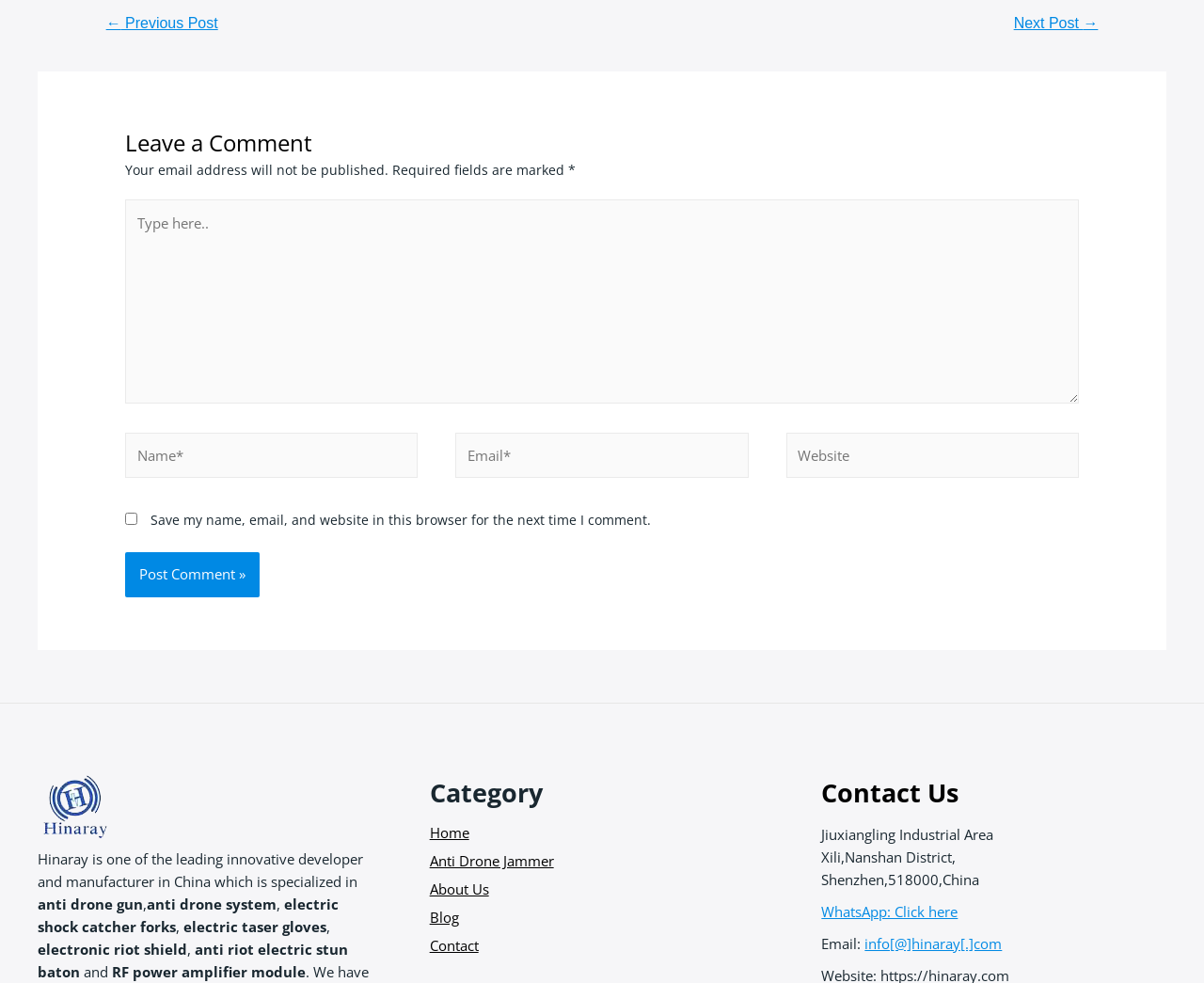Please provide a brief answer to the question using only one word or phrase: 
What is the email address of the company?

info@hinaray.com